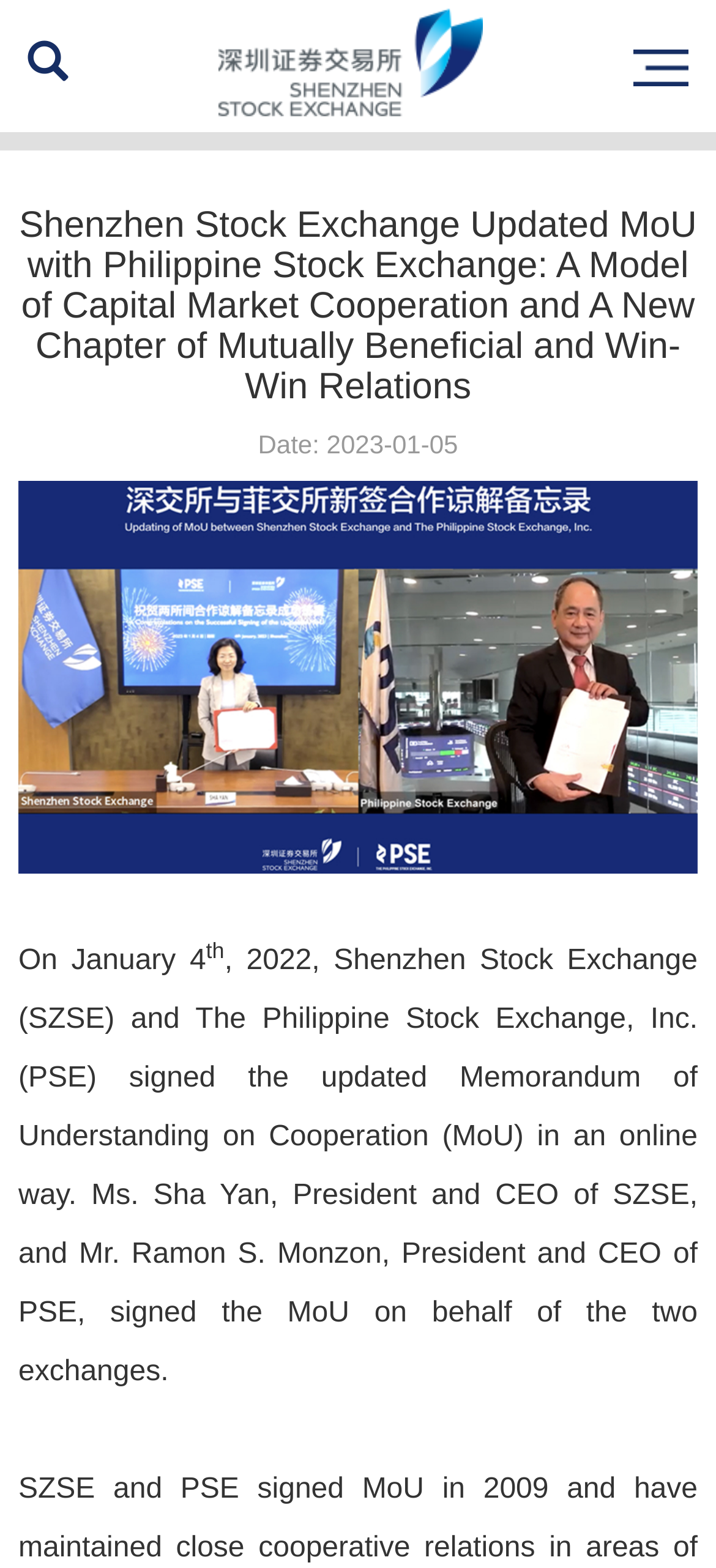Using the provided description: "Early Life", find the bounding box coordinates of the corresponding UI element. The output should be four float numbers between 0 and 1, in the format [left, top, right, bottom].

None